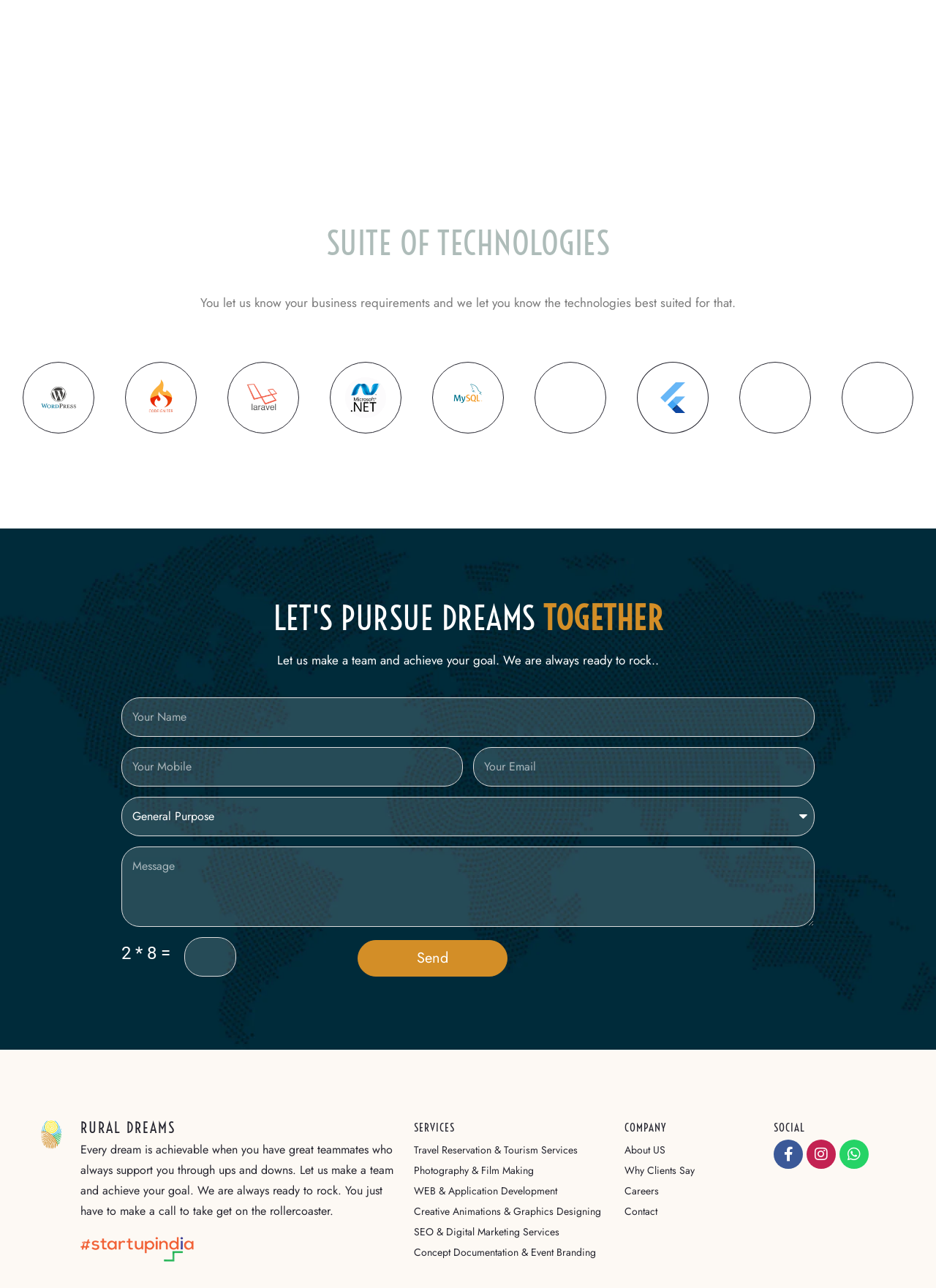Bounding box coordinates are specified in the format (top-left x, top-left y, bottom-right x, bottom-right y). All values are floating point numbers bounded between 0 and 1. Please provide the bounding box coordinate of the region this sentence describes: Whatsapp

[0.897, 0.573, 0.928, 0.595]